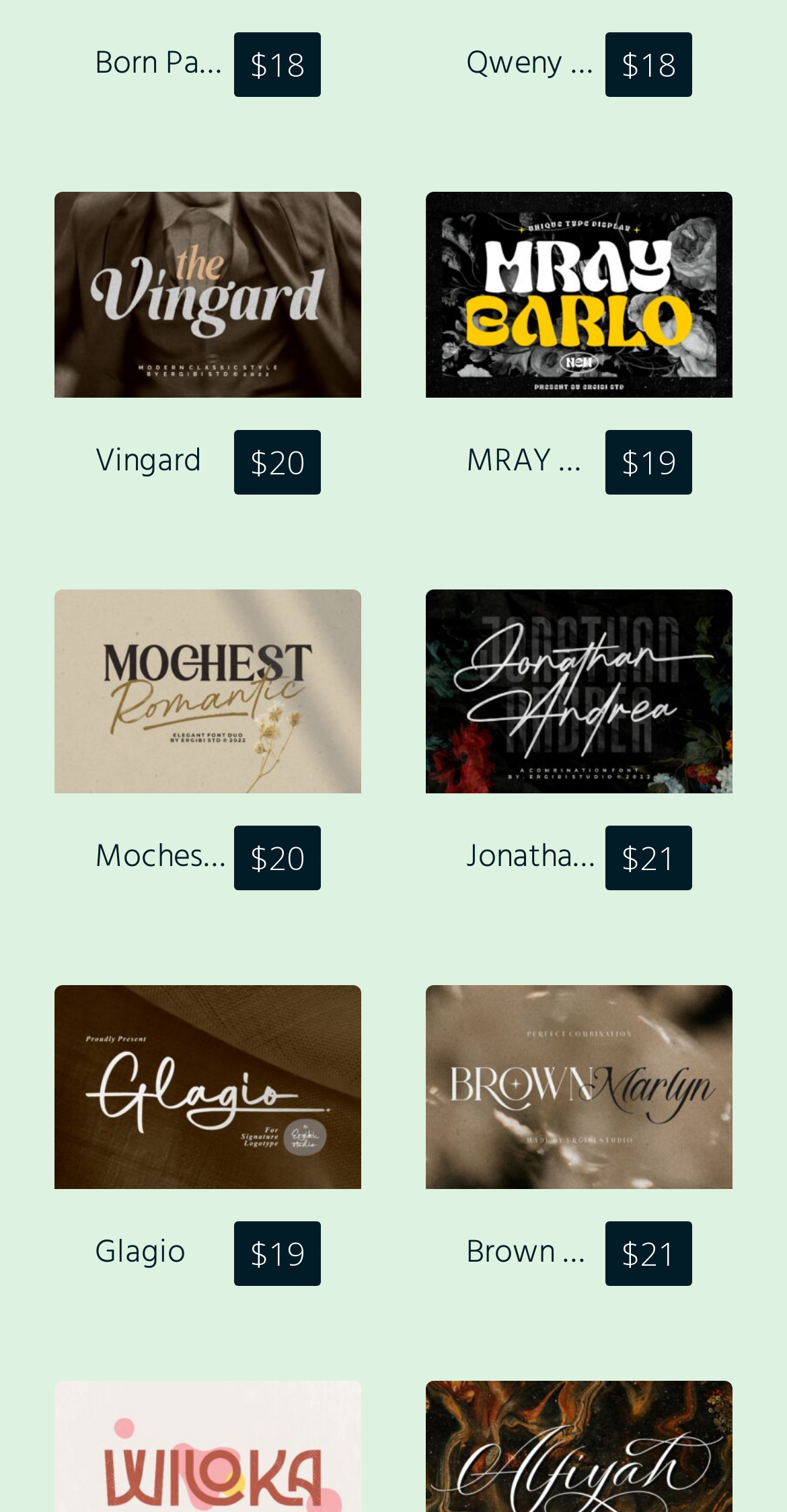Please identify the coordinates of the bounding box for the clickable region that will accomplish this instruction: "Explore Vingard".

[0.121, 0.284, 0.408, 0.331]